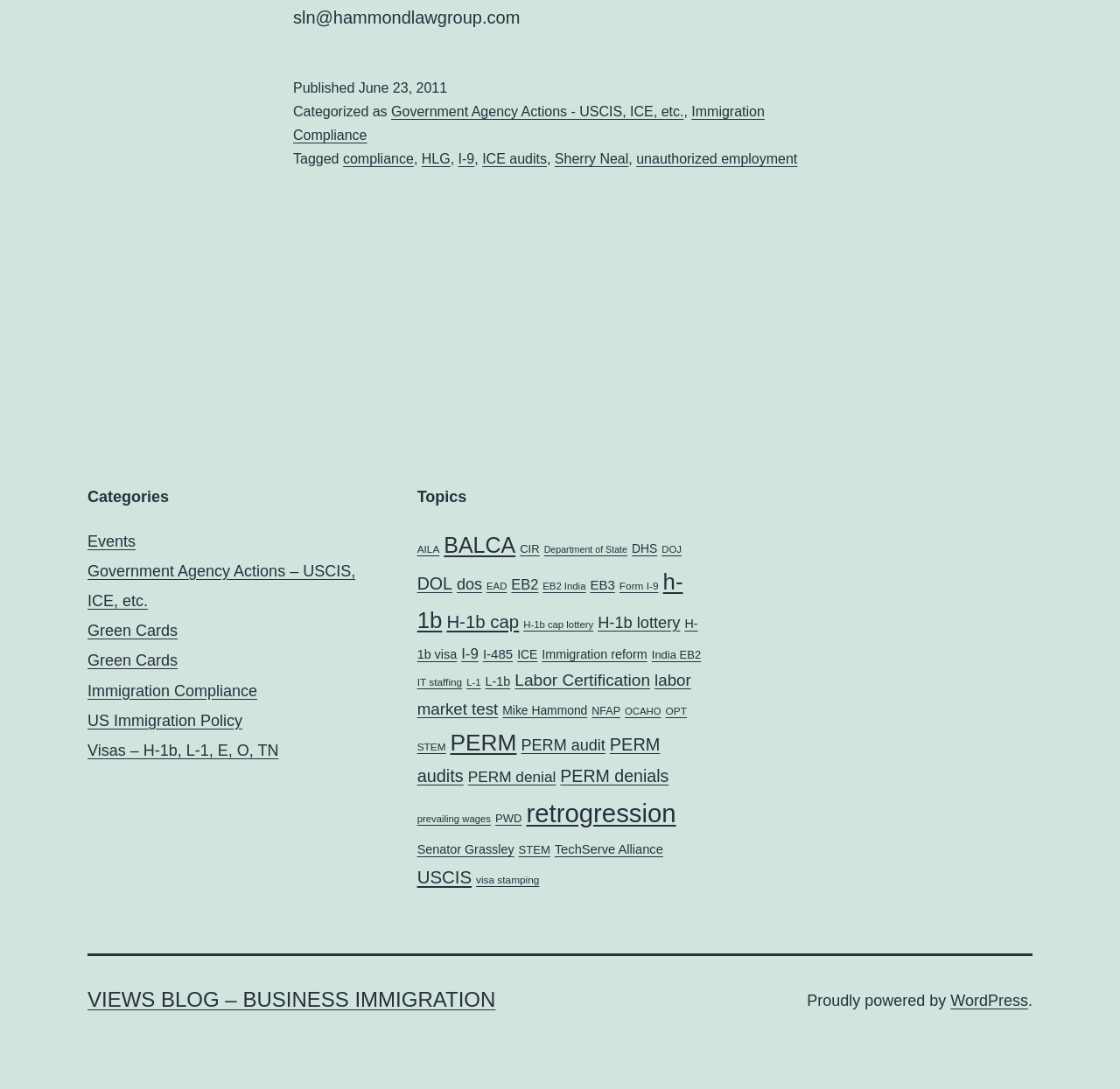Pinpoint the bounding box coordinates of the clickable area necessary to execute the following instruction: "Click on the 'Events' category". The coordinates should be given as four float numbers between 0 and 1, namely [left, top, right, bottom].

[0.078, 0.489, 0.121, 0.505]